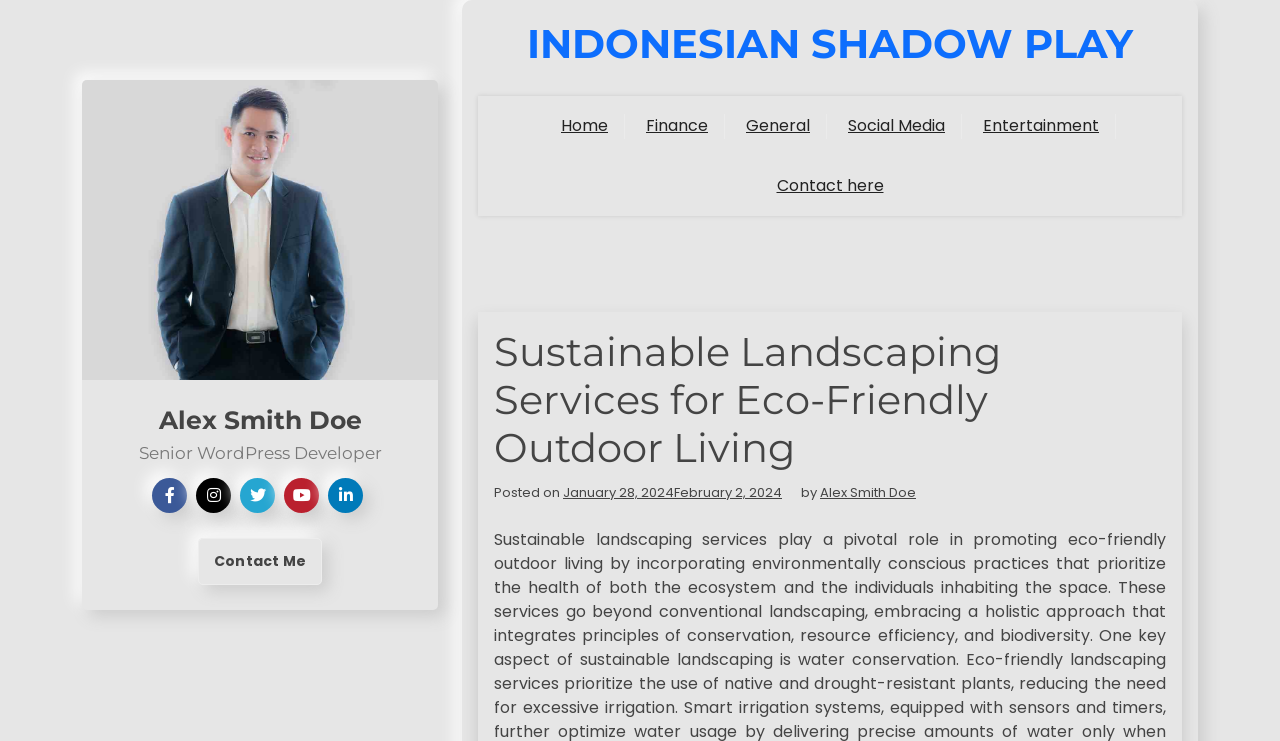Locate the bounding box coordinates of the UI element described by: "January 28, 2024February 2, 2024". Provide the coordinates as four float numbers between 0 and 1, formatted as [left, top, right, bottom].

[0.44, 0.652, 0.611, 0.677]